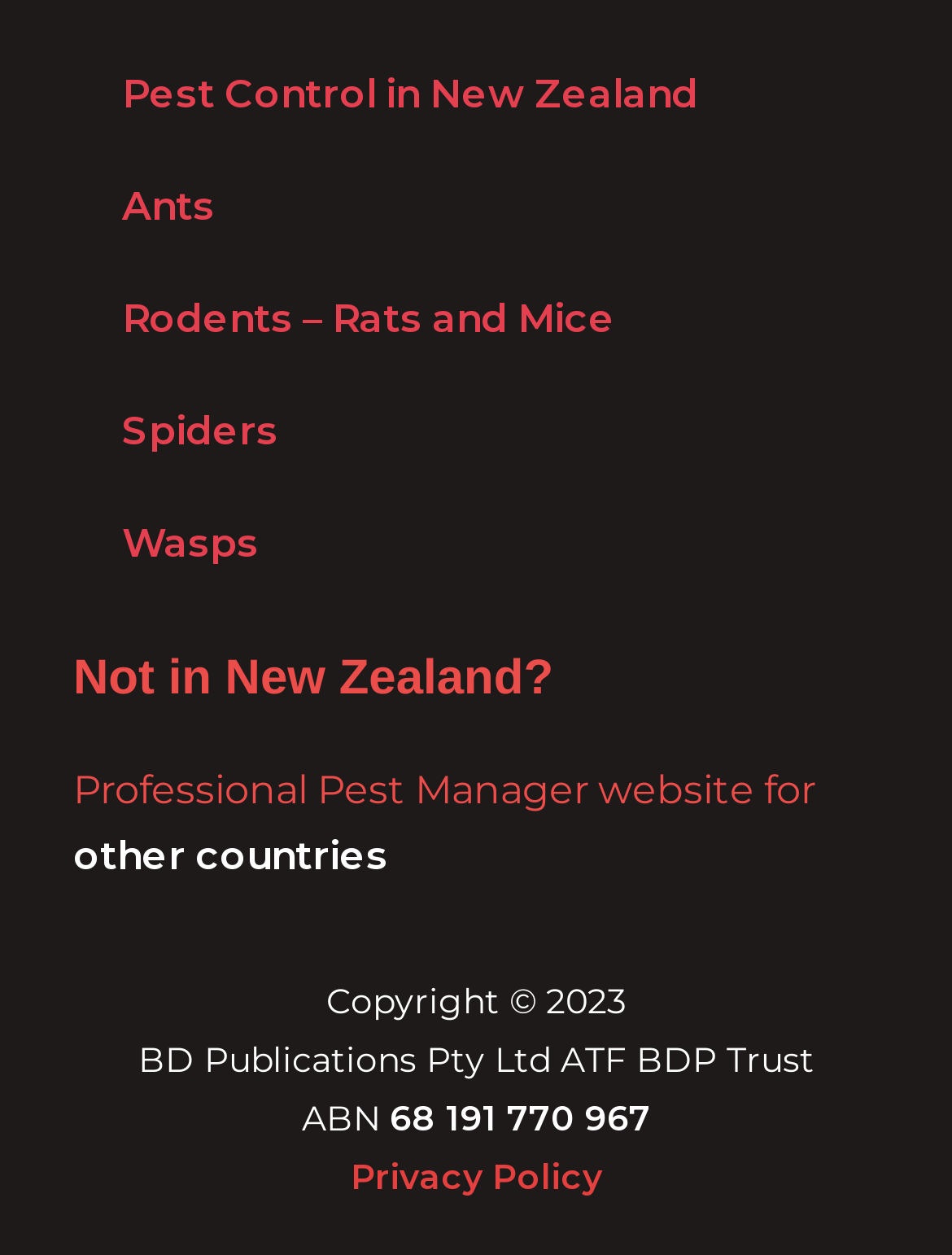What type of pests are mentioned on the webpage?
Please answer the question with as much detail as possible using the screenshot.

The webpage has links to different types of pests, including Ants, Rodents (Rats and Mice), Spiders, and Wasps, indicating that the webpage provides information or services related to these pests.